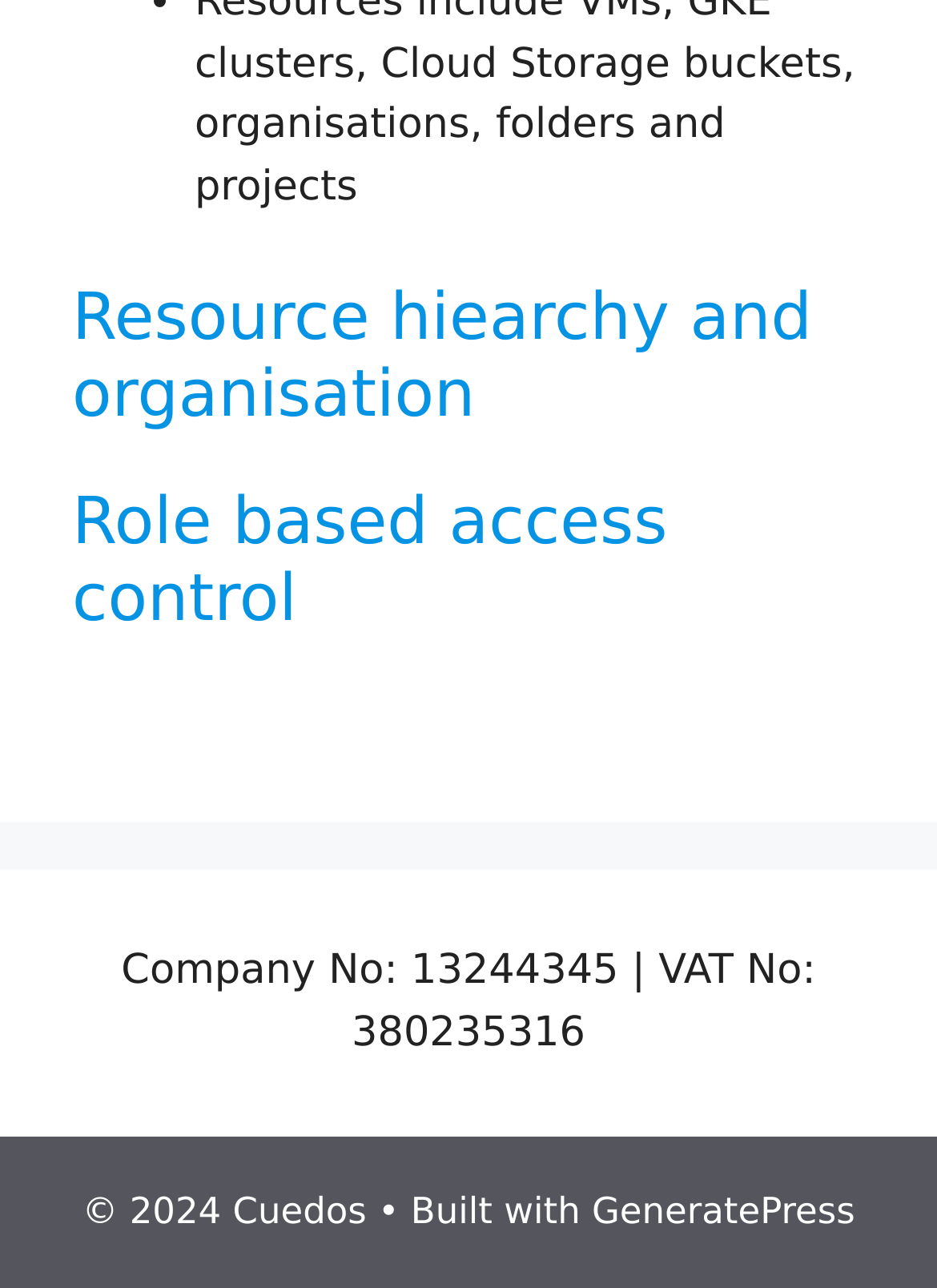What is the name of the theme used to build the website?
Provide a thorough and detailed answer to the question.

The name of the theme used to build the website can be found at the bottom of the webpage, where it is written as '• Built with GeneratePress'.